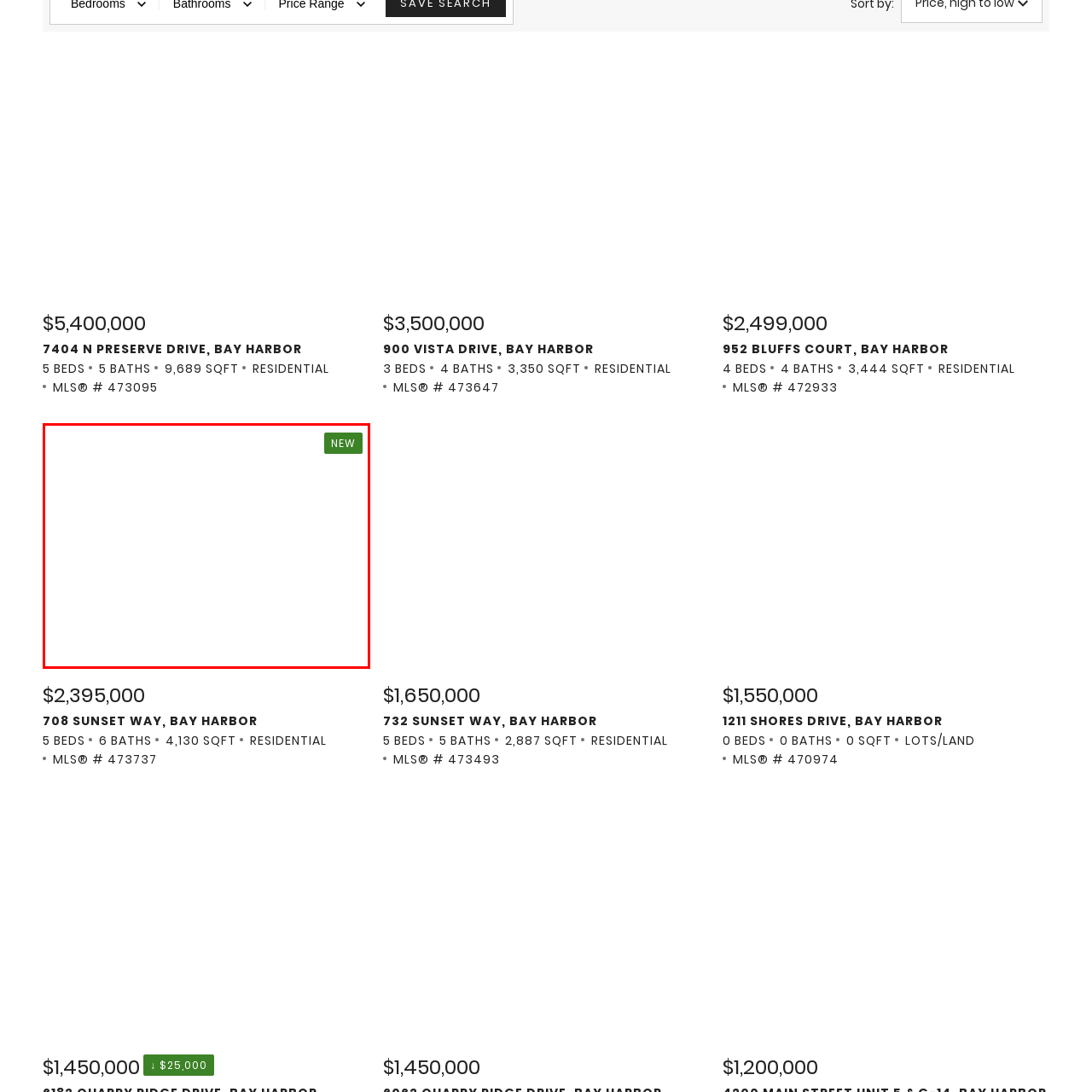Focus on the image marked by the red bounding box and offer an in-depth answer to the subsequent question based on the visual content: How many bedrooms does the home have?

The caption explicitly states that the home features 5 bedrooms, which is an important detail for prospective buyers.